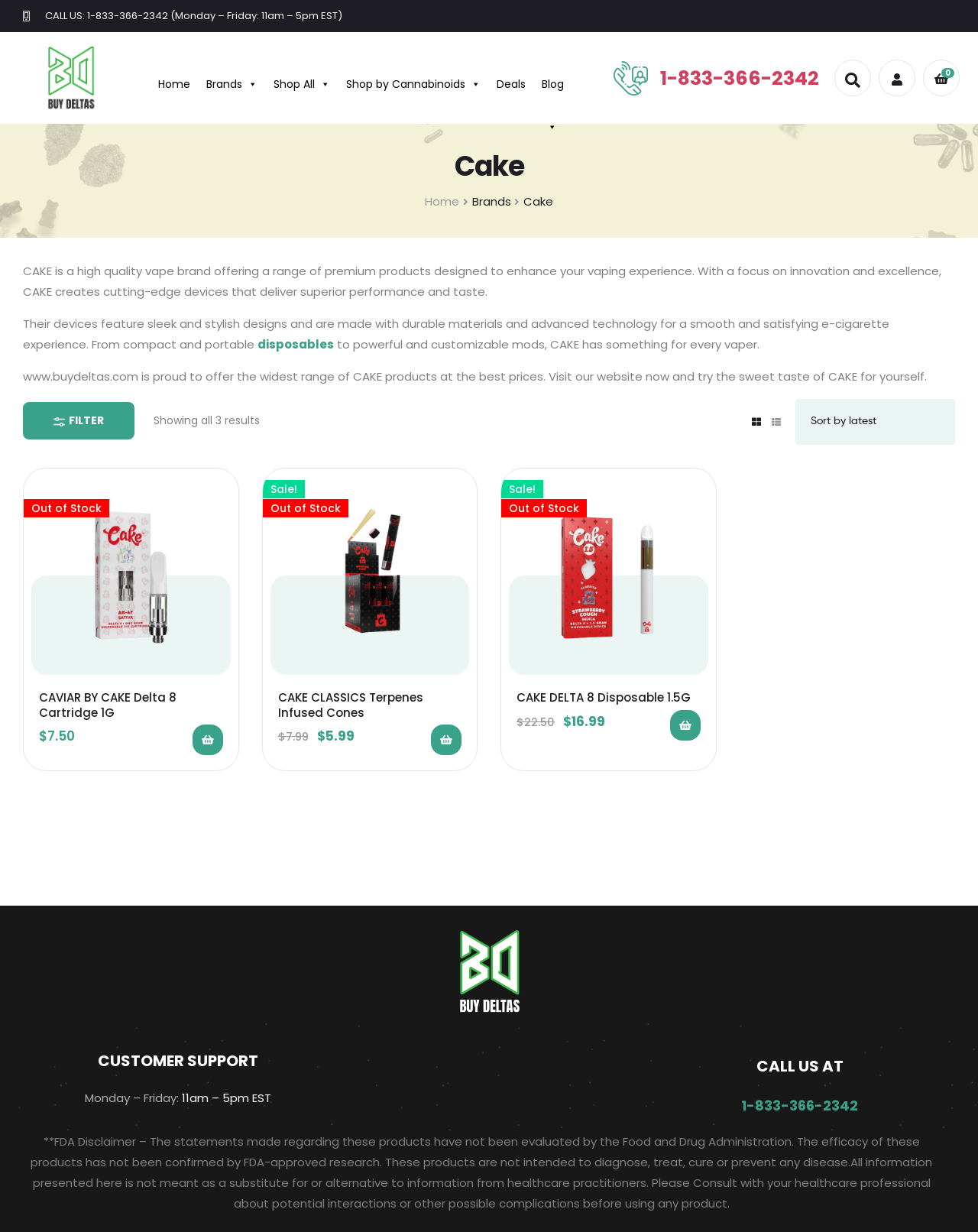Highlight the bounding box coordinates of the element you need to click to perform the following instruction: "Filter the products."

[0.023, 0.327, 0.138, 0.356]